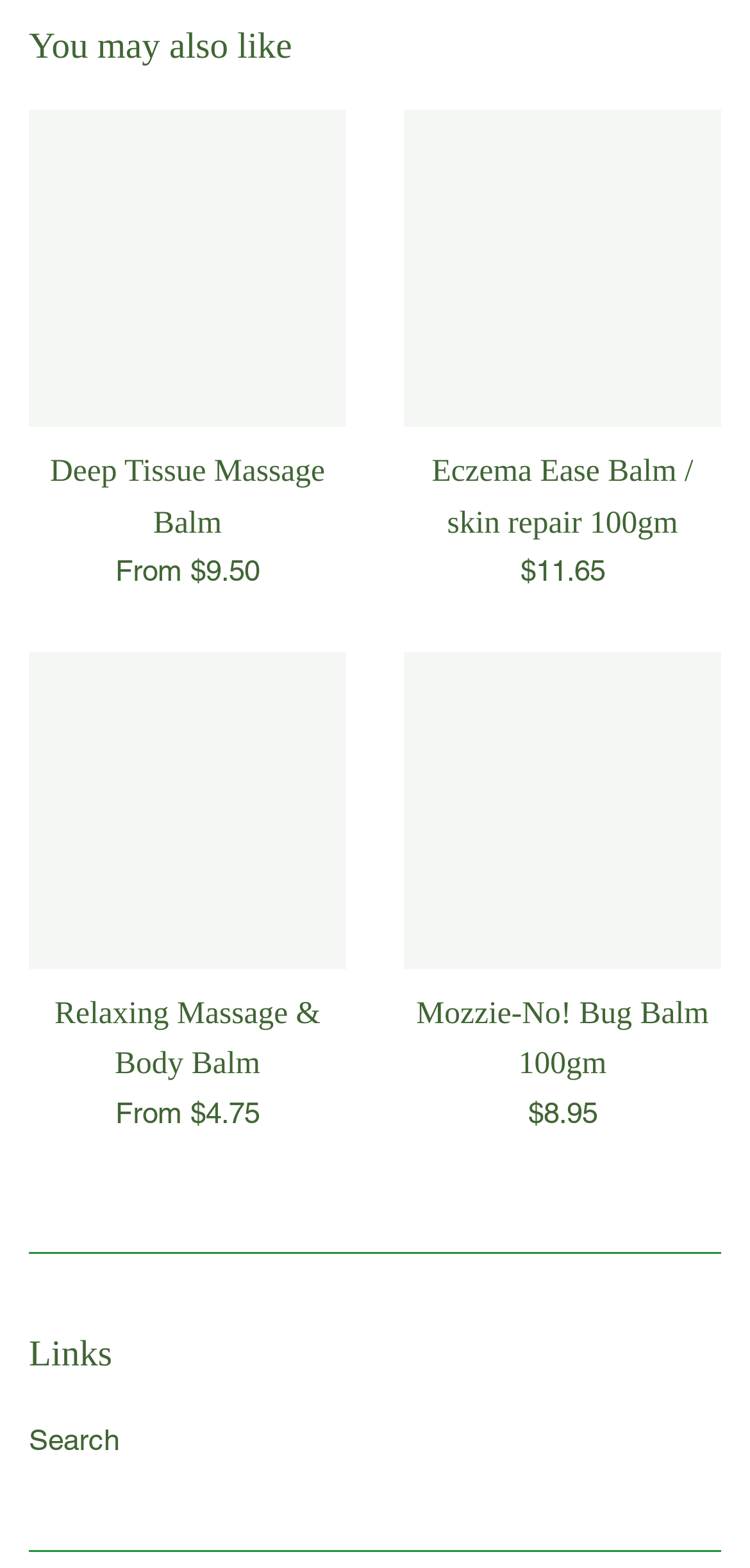Answer the question with a single word or phrase: 
What is the price range of Deep Tissue Massage Balm?

From $9.50